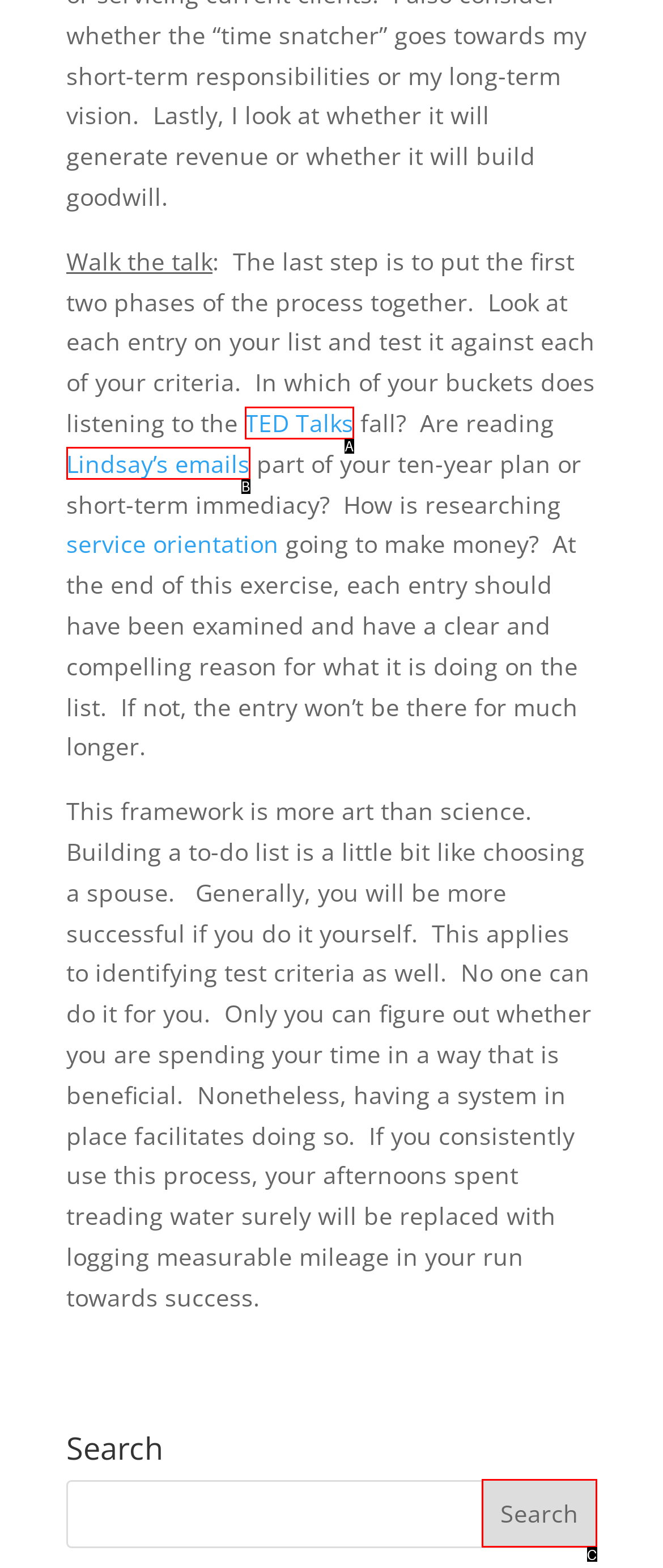Based on the element description: value="Search", choose the HTML element that matches best. Provide the letter of your selected option.

C